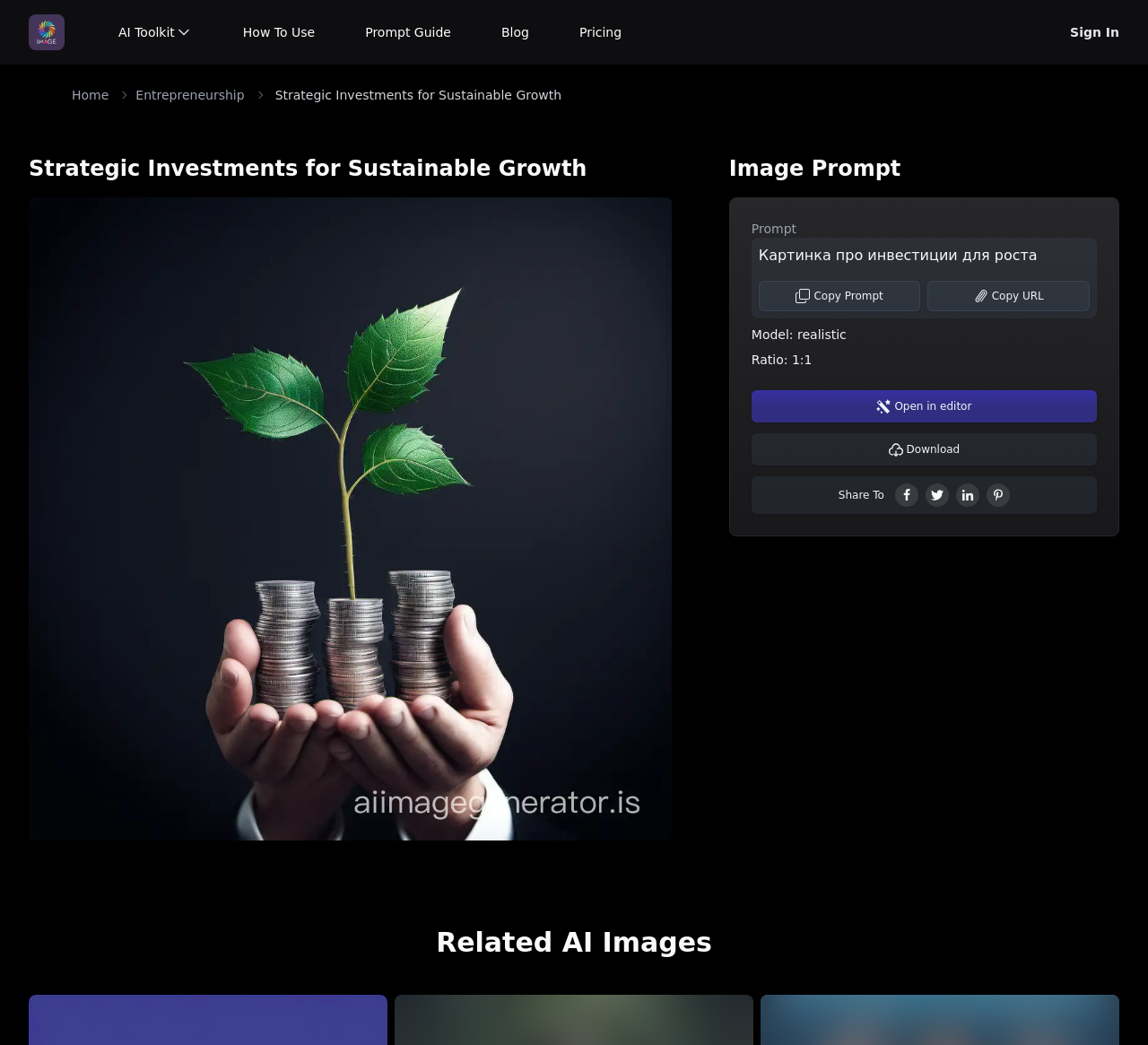Please provide a detailed answer to the question below by examining the image:
What is the aspect ratio of the generated image?

I found a StaticText element with the text 'Ratio:' and another StaticText element with the text '1:1' nearby, suggesting that the aspect ratio of the generated image is 1:1.